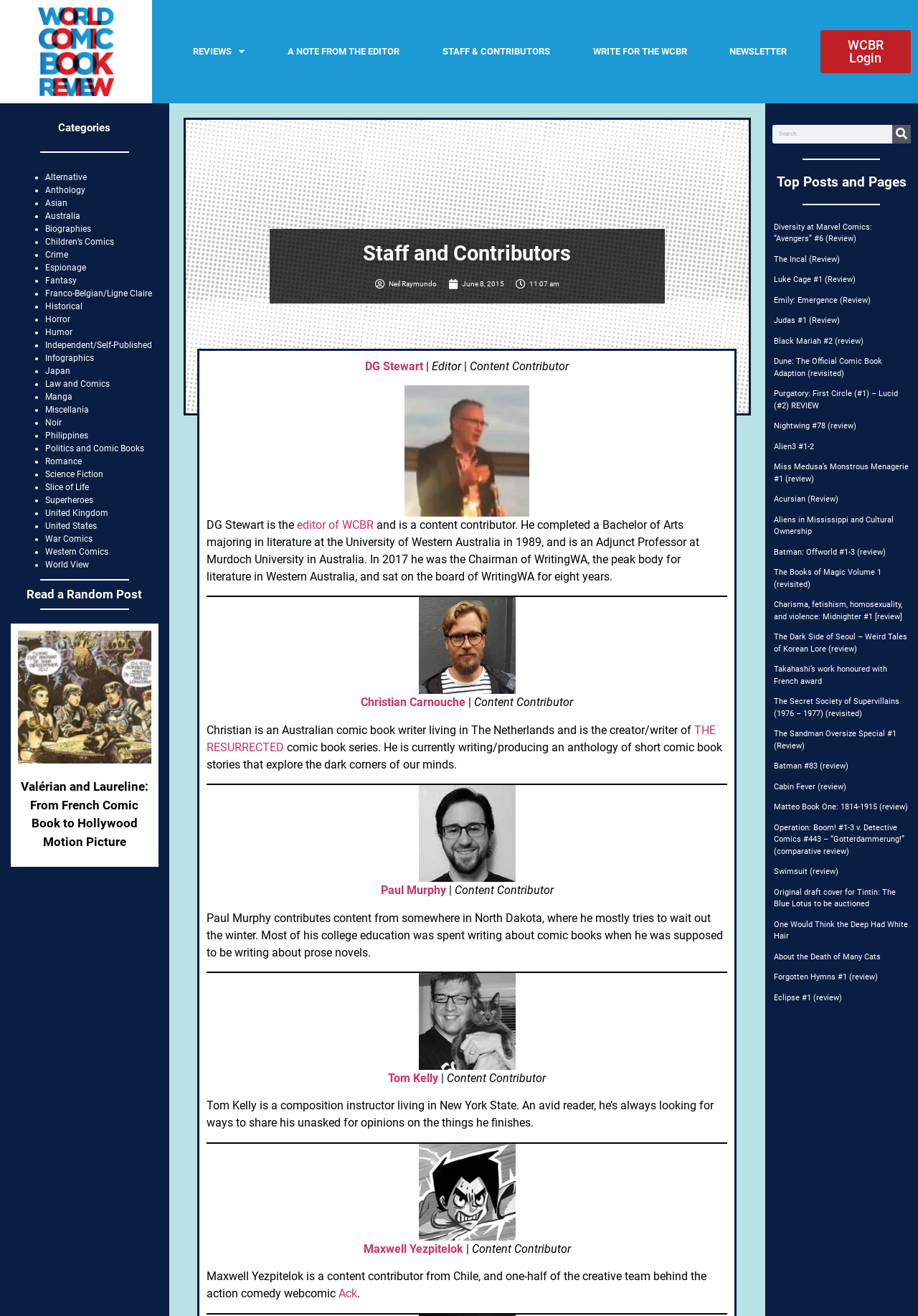Create an elaborate caption for the webpage.

The webpage is about the staff and contributors of World Comic Book Review (WCBR). At the top, there is a navigation menu with links to various sections, including "REVIEWS", "A NOTE FROM THE EDITOR", "STAFF & CONTRIBUTORS", "WRITE FOR THE WCBR", and "NEWSLETTER". On the top right, there is a "WCBR Login" link.

Below the navigation menu, there is a list of categories, each represented by a bullet point, including "Alternative", "Anthology", "Asian", and many others. These categories are arranged in a vertical list, with each category name followed by a bullet point.

On the right side of the page, there is a section with a heading "Staff and Contributors". This section lists the contributors, including DG Stewart, who is the editor of WCBR and a content contributor. Each contributor's name is accompanied by a link and a date, which appears to be the date they joined or contributed to the site.

In the main content area, there is an article with a link to a random post, and below it, there is a featured article titled "Valérian and Laureline: From French Comic Book to Hollywood Motion Picture".